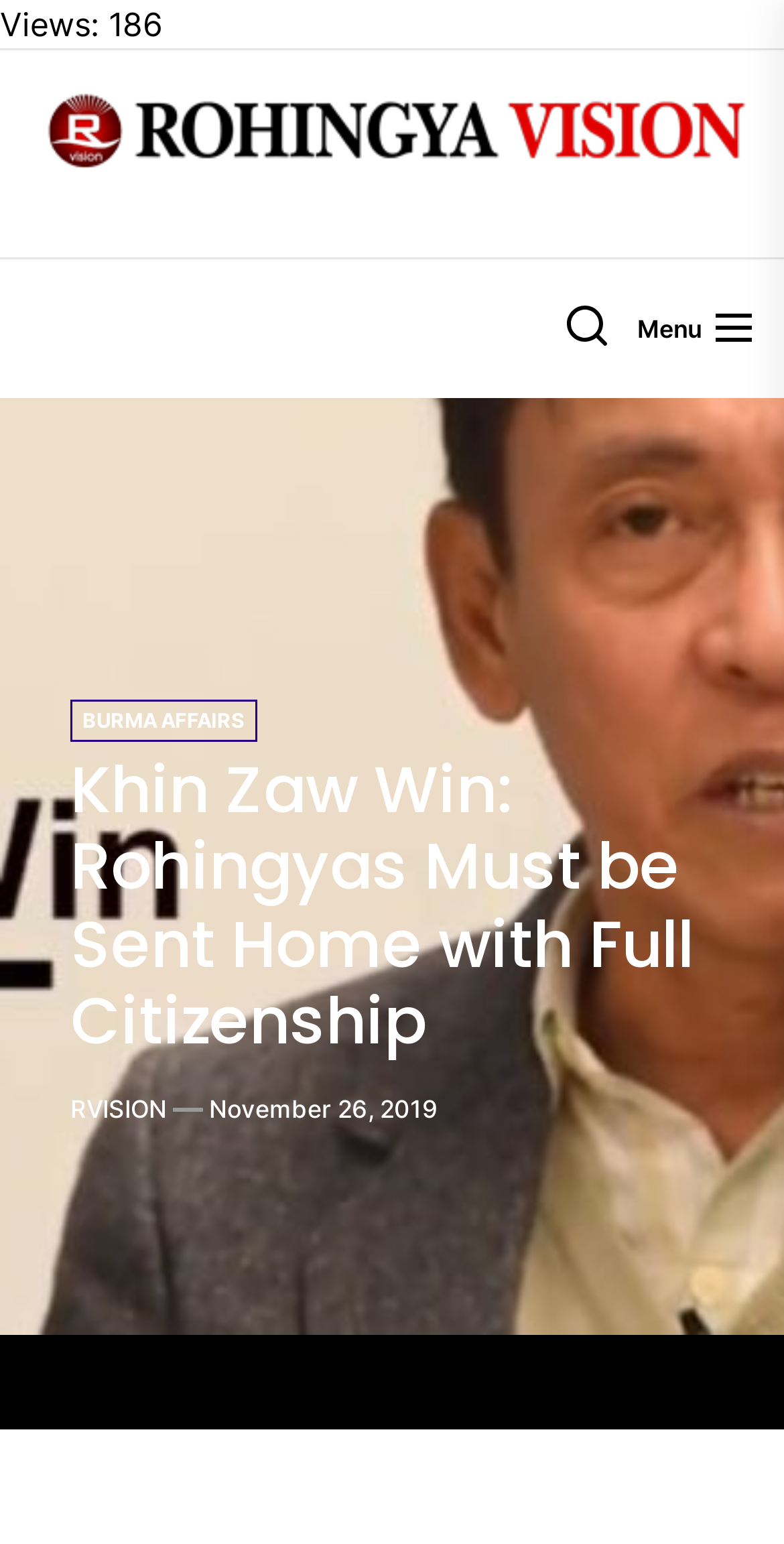Using the provided element description "PetsCareMart", determine the bounding box coordinates of the UI element.

None